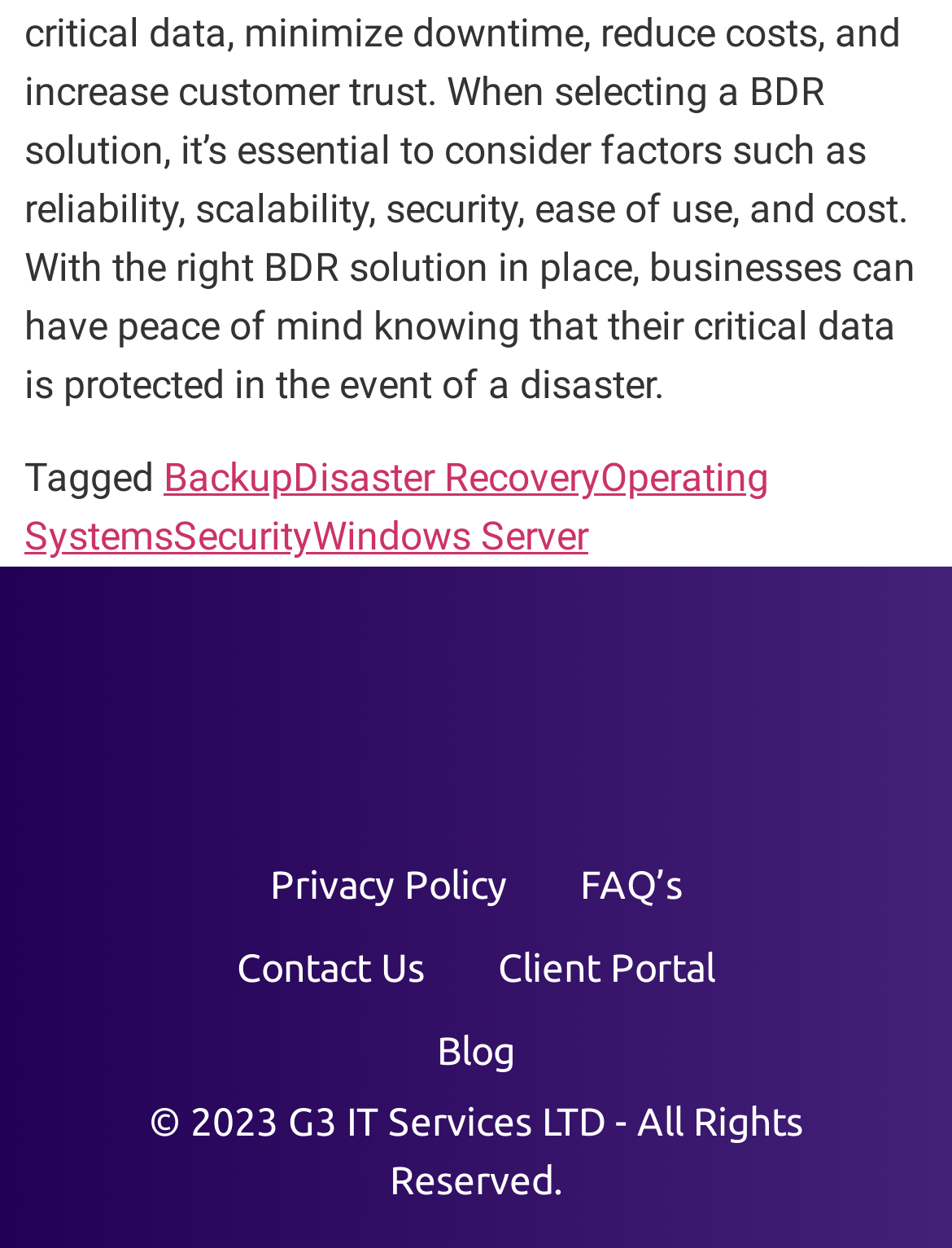Please pinpoint the bounding box coordinates for the region I should click to adhere to this instruction: "Read Privacy Policy".

[0.245, 0.676, 0.571, 0.742]